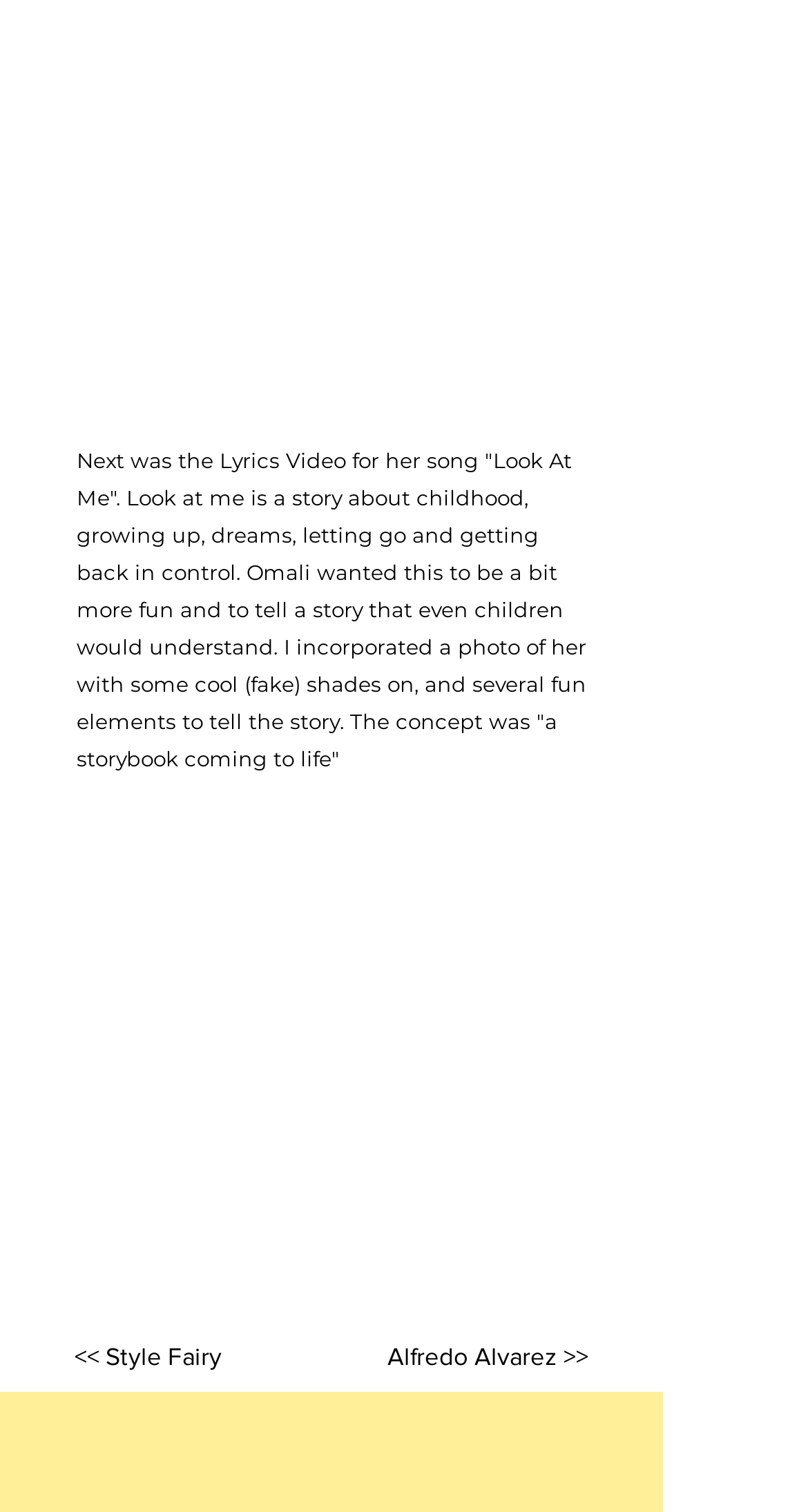What is the concept of the Lyrics Video?
Based on the visual, give a brief answer using one word or a short phrase.

storybook coming to life